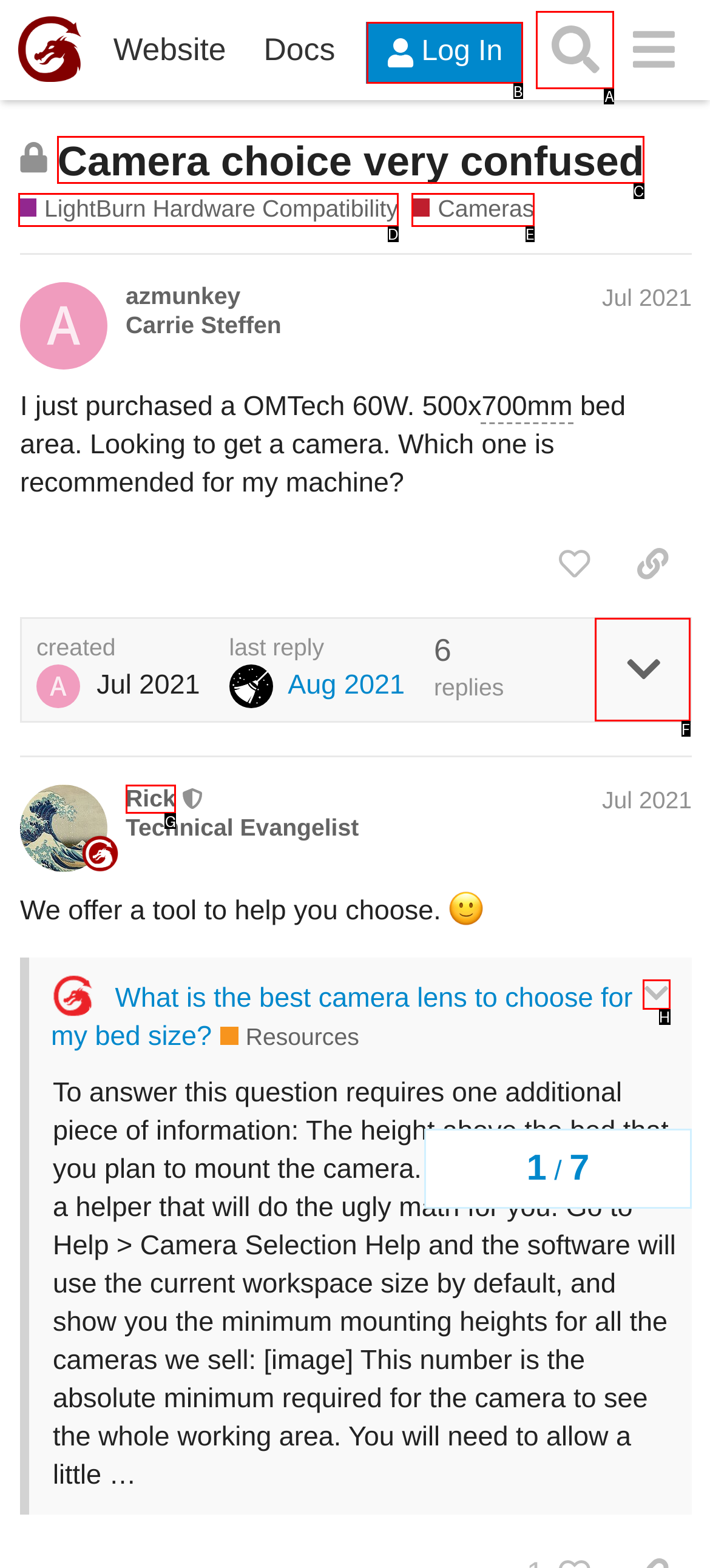Tell me which one HTML element I should click to complete the following task: Read the topic 'Camera choice very confused' Answer with the option's letter from the given choices directly.

C